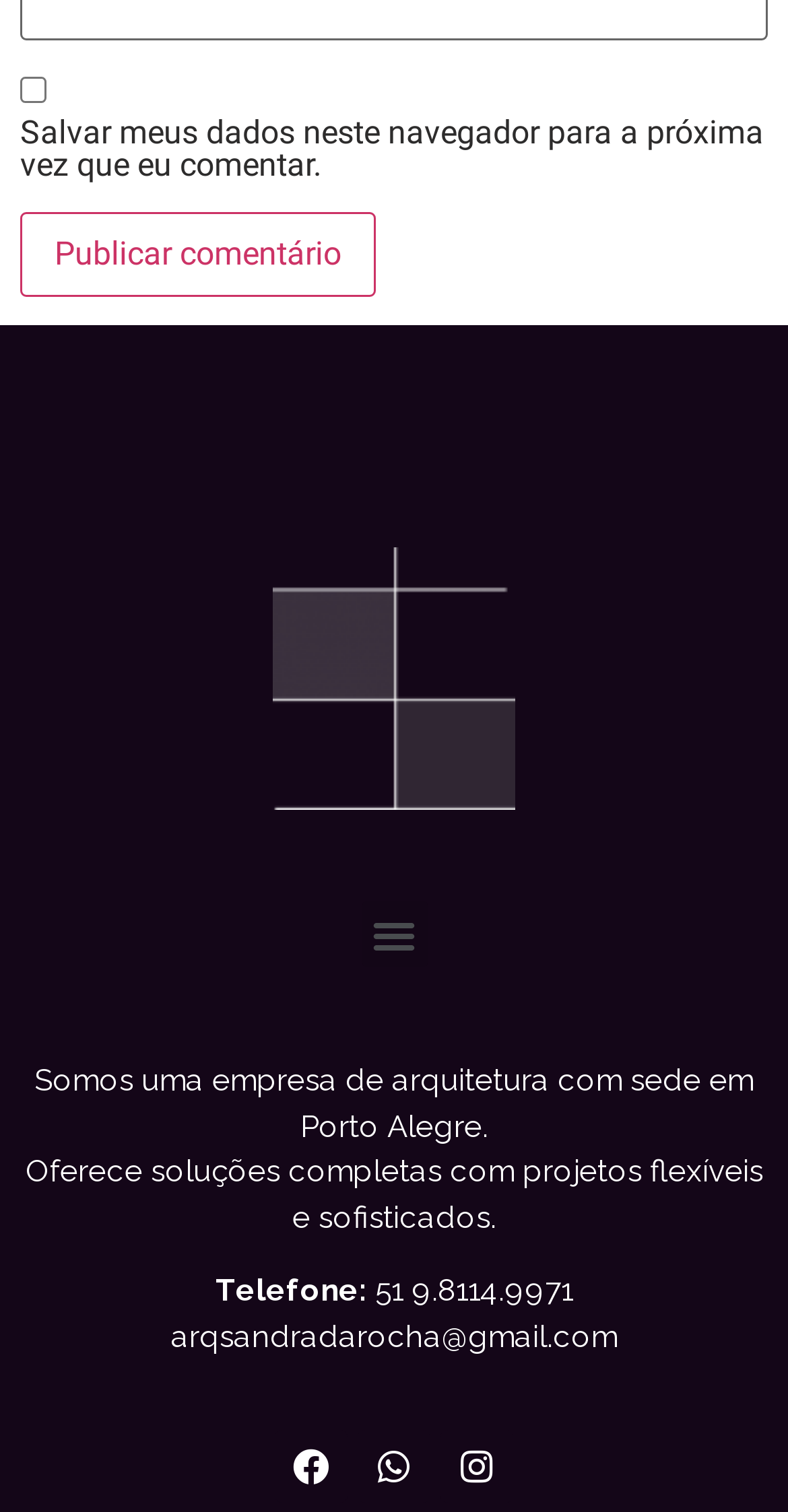What type of company is this?
Kindly offer a detailed explanation using the data available in the image.

I inferred this by looking at the StaticText elements that describe the company's services, such as 'Oferece soluções completas com projetos flexíveis e sofisticados.' which suggests that the company is in the architecture industry.